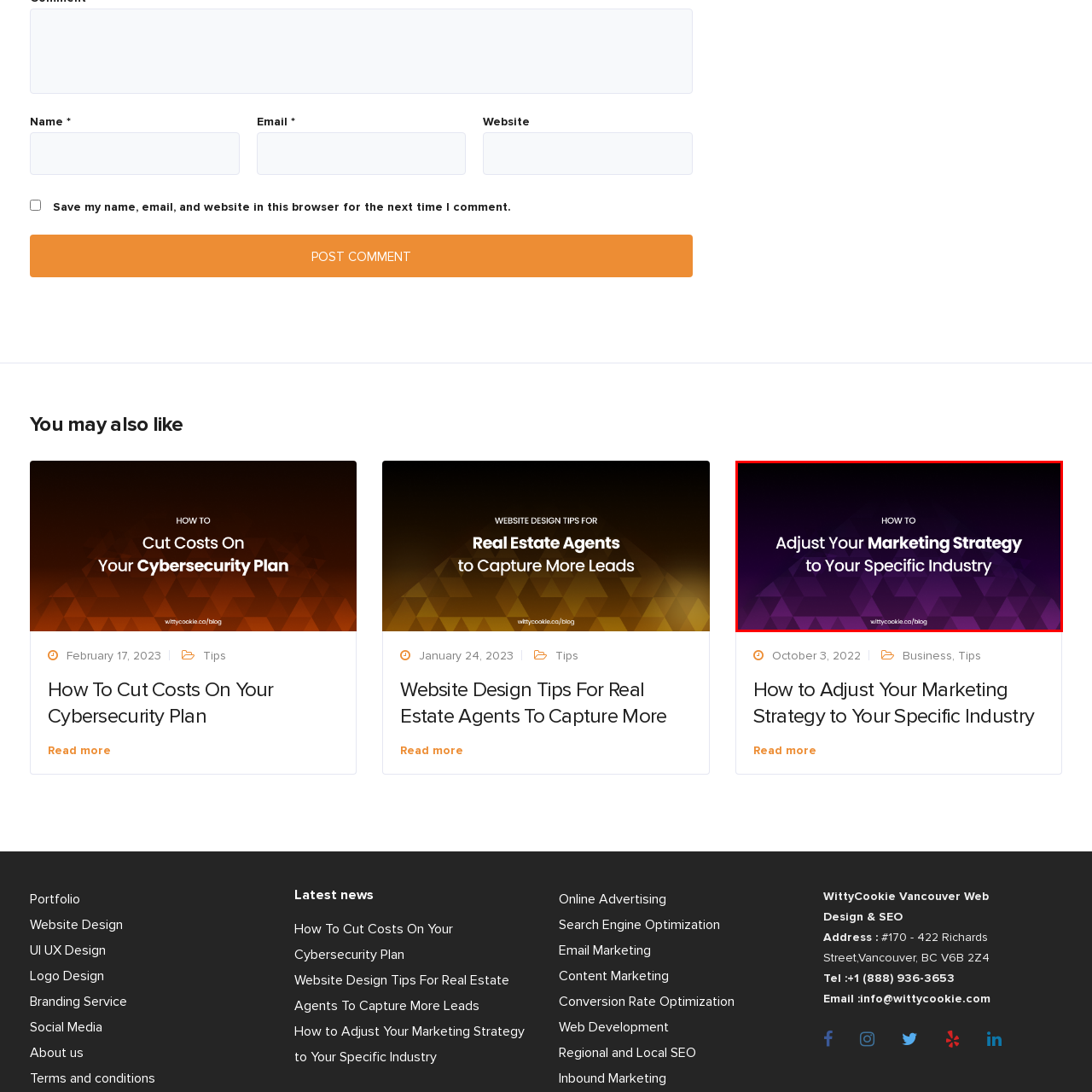Look at the area marked with a blue rectangle, What is the purpose of the geometric pattern? 
Provide your answer using a single word or phrase.

Add depth and modernity